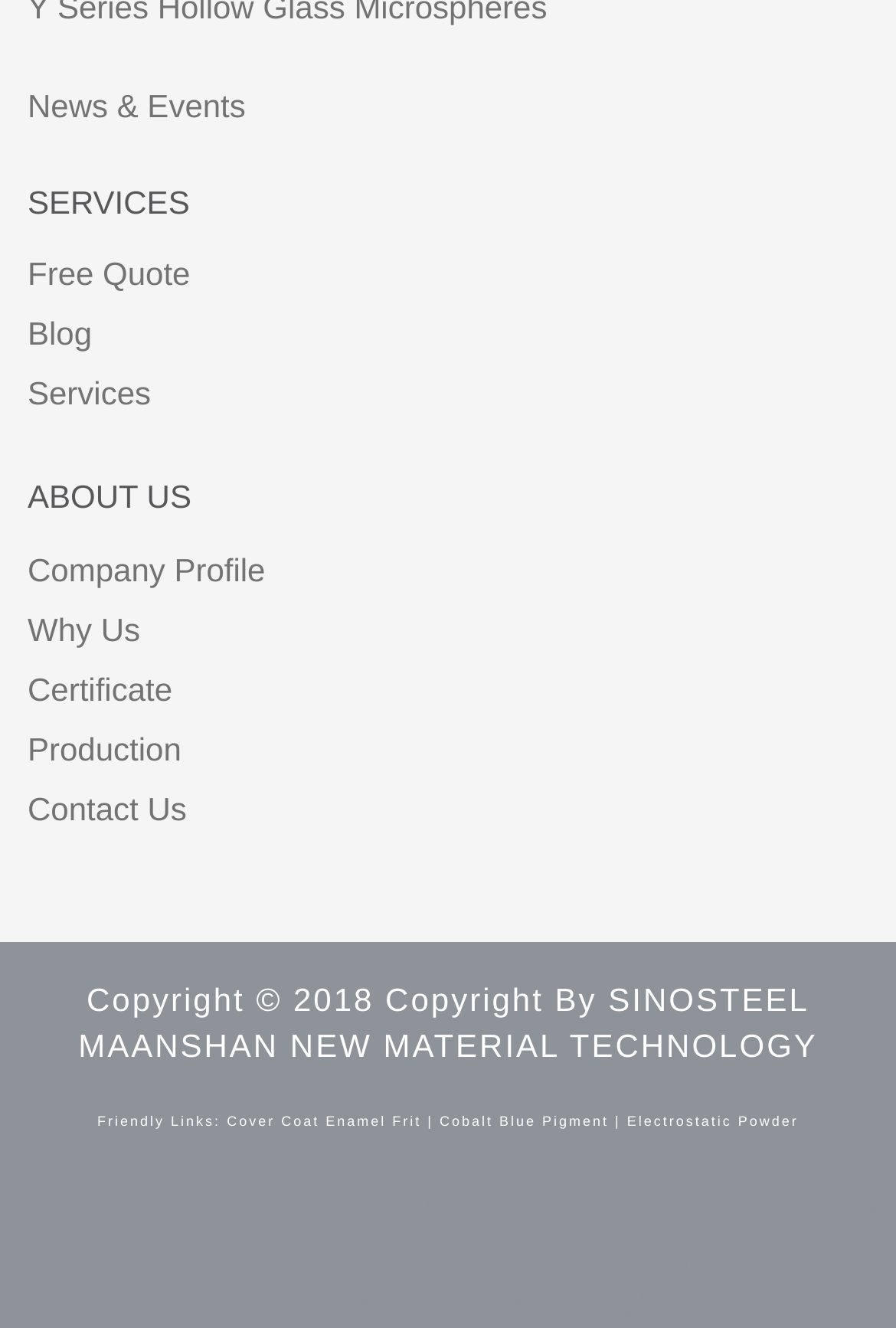What type of links are at the bottom of the page?
Based on the visual information, provide a detailed and comprehensive answer.

At the bottom of the page, I can see a section labeled 'Friendly Links:' with several links to other websites, including 'Cover Coat Enamel Frit', 'Cobalt Blue Pigment', etc. These links are likely related to the material technology industry and are provided as a resource to users.